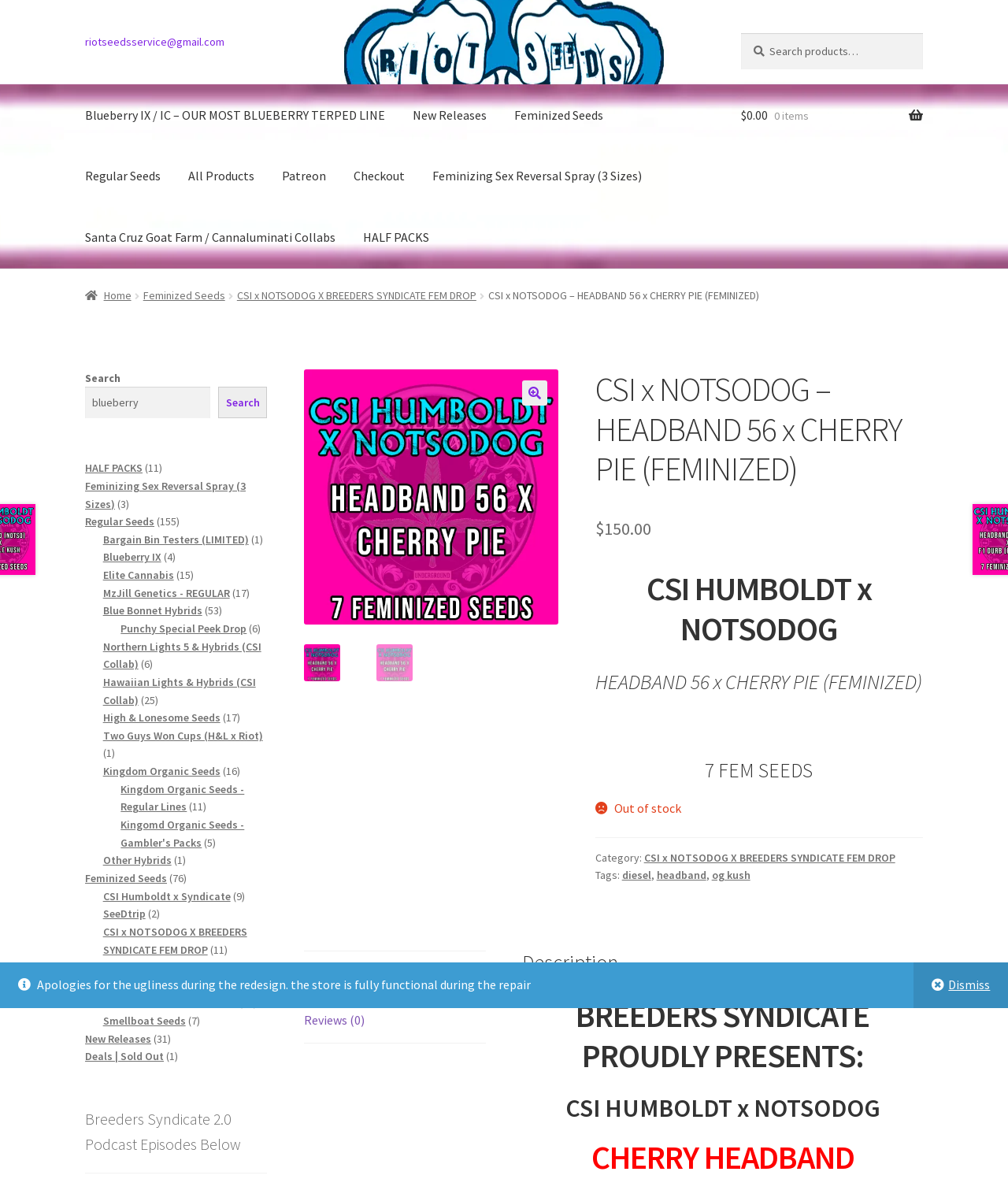Respond with a single word or phrase:
What is the status of CSI x NOTSODOG – HEADBAND 56 x CHERRY PIE (FEMINIZED)?

Out of stock